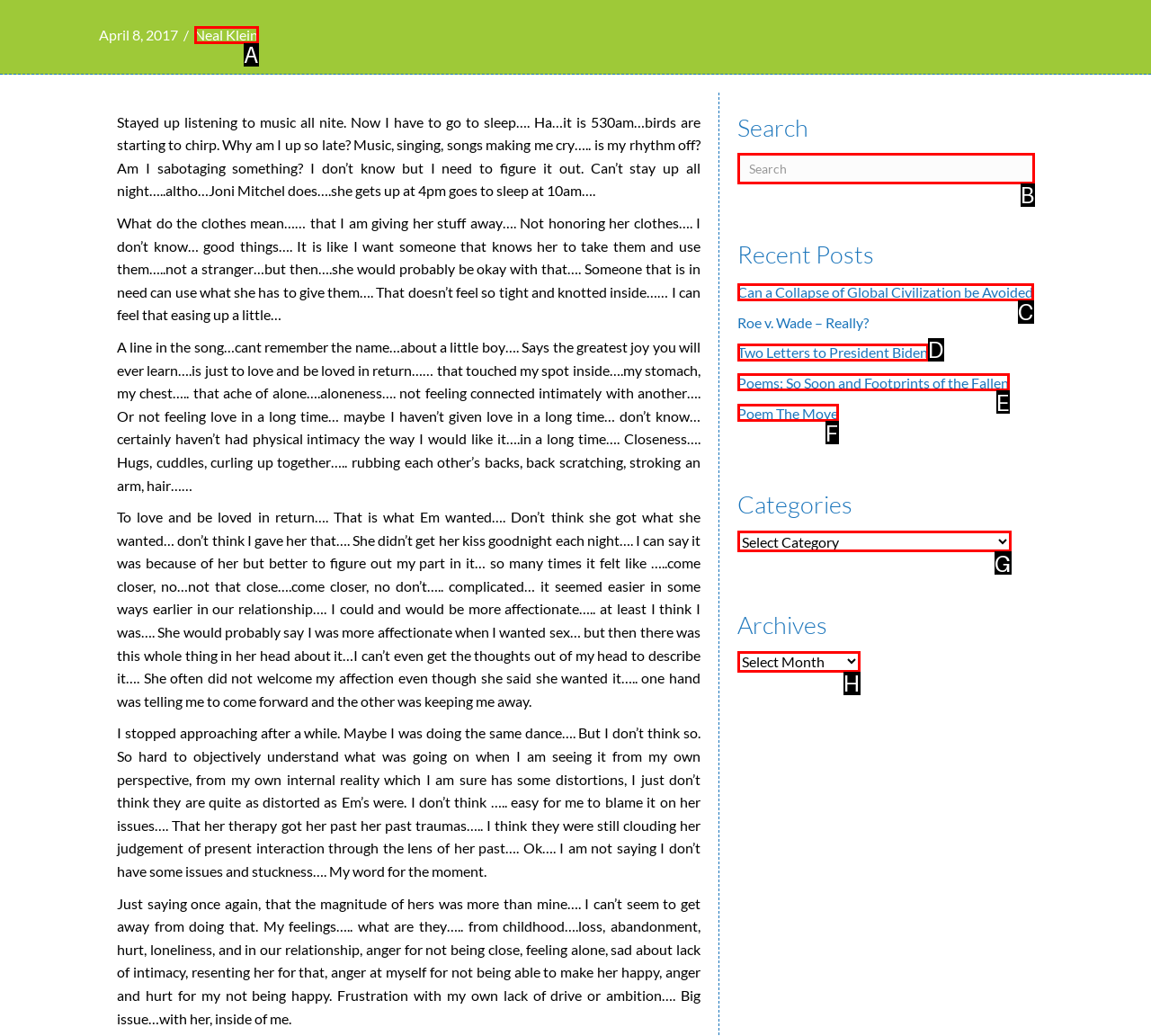Determine which option matches the element description: sustainable jewelry
Reply with the letter of the appropriate option from the options provided.

None